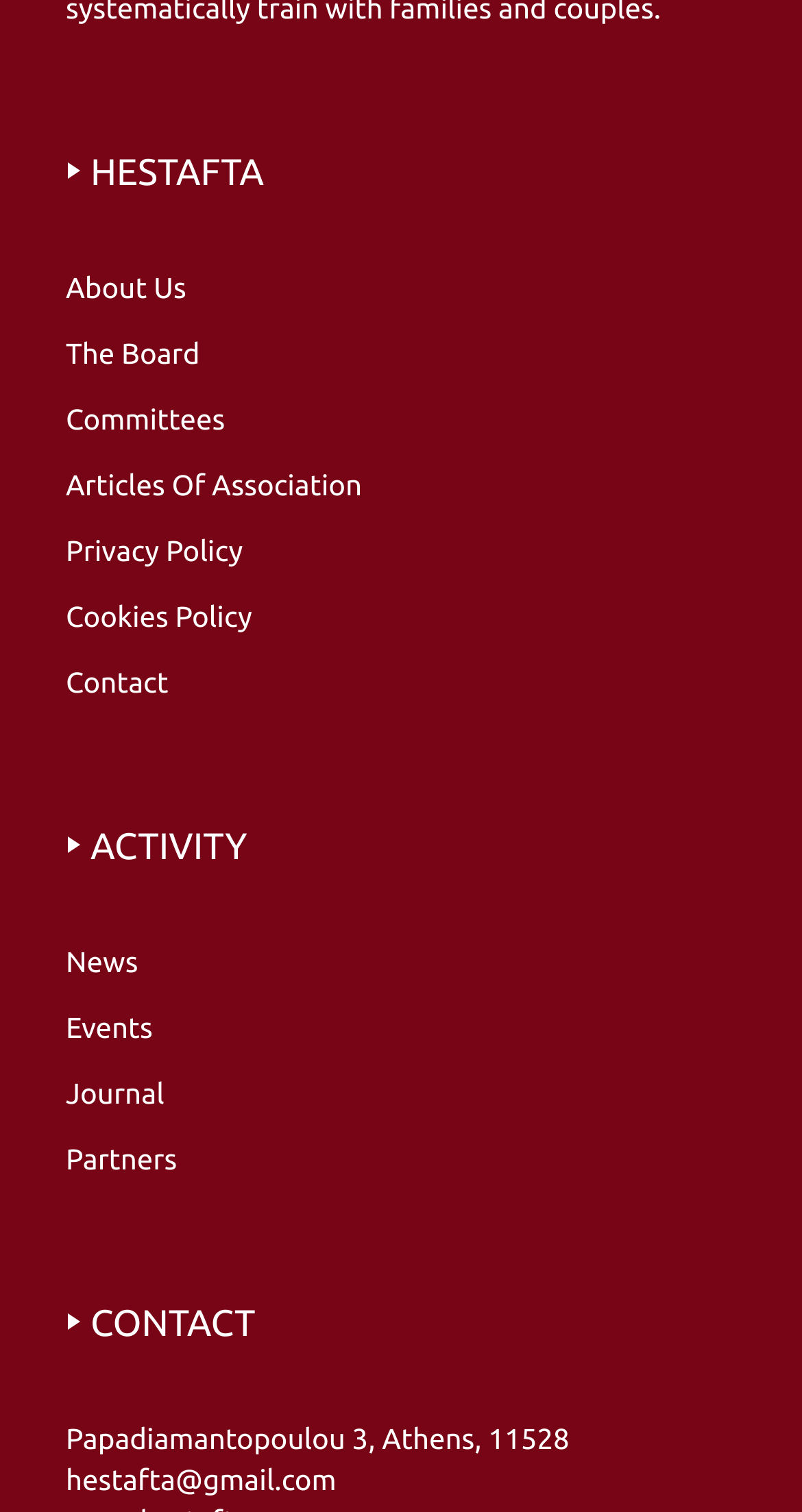What is the address listed on the webpage?
Your answer should be a single word or phrase derived from the screenshot.

Papadiamantopoulou 3, Athens, 11528